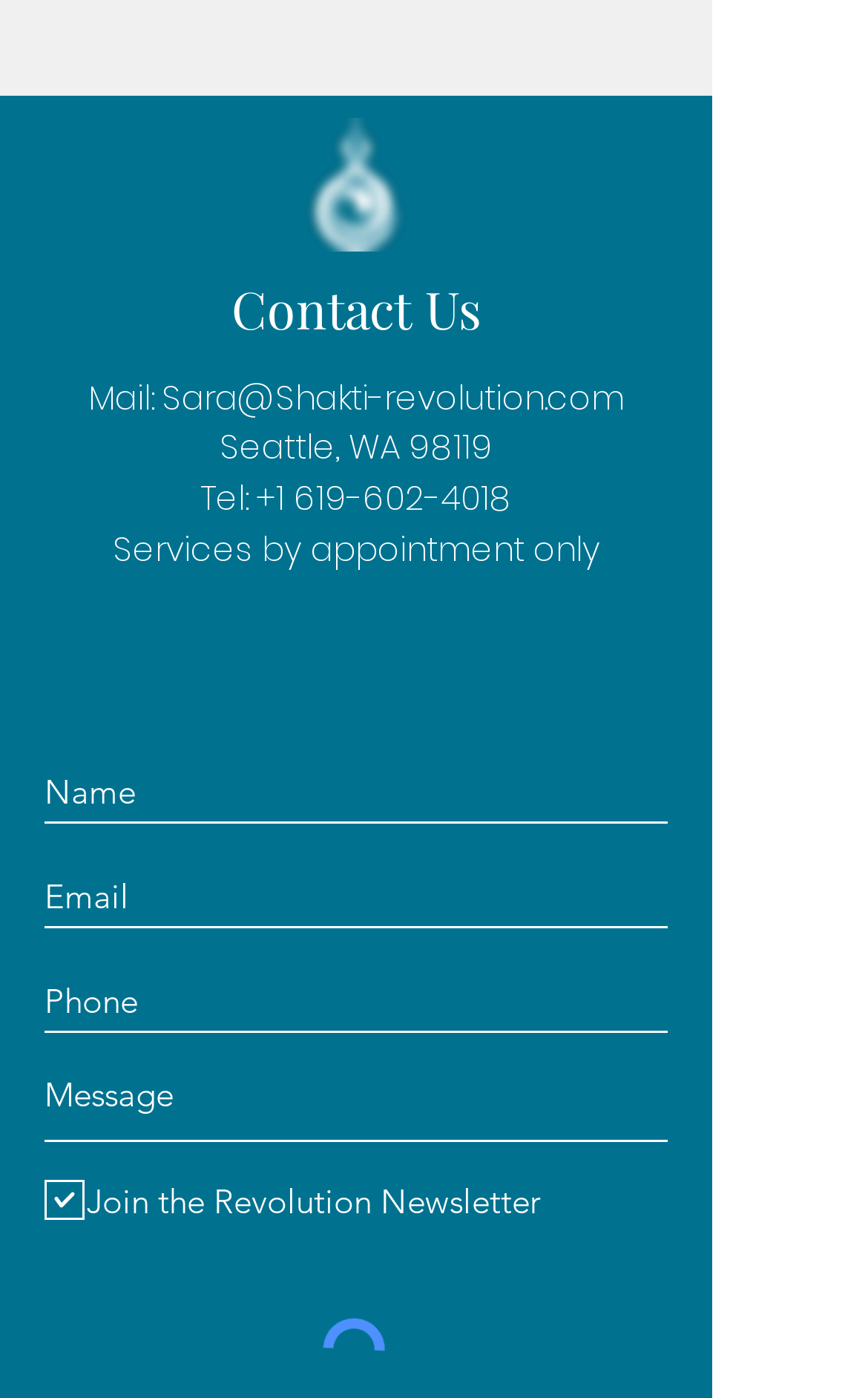How many textboxes are there for contact information?
Using the details shown in the screenshot, provide a comprehensive answer to the question.

There are four textboxes for contact information: 'Name', 'Email', 'Phone', and 'Message', which allow users to input their contact information.